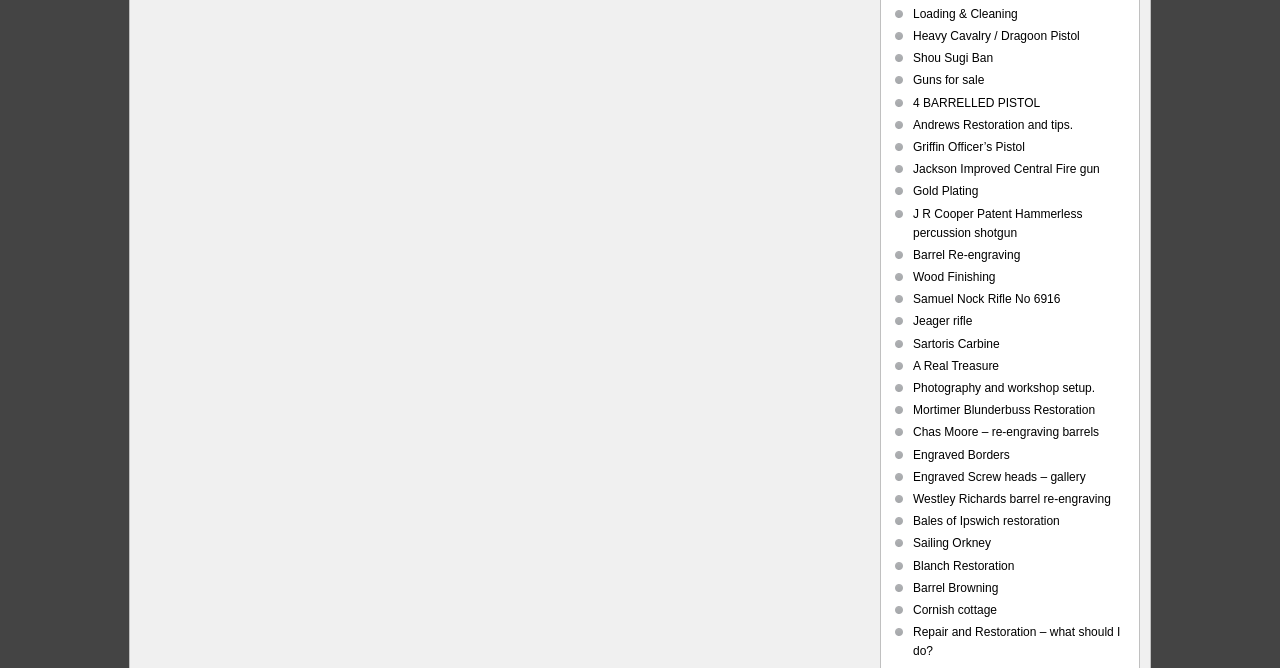Please give the bounding box coordinates of the area that should be clicked to fulfill the following instruction: "Read about 'Photography and workshop setup'". The coordinates should be in the format of four float numbers from 0 to 1, i.e., [left, top, right, bottom].

[0.713, 0.57, 0.856, 0.591]